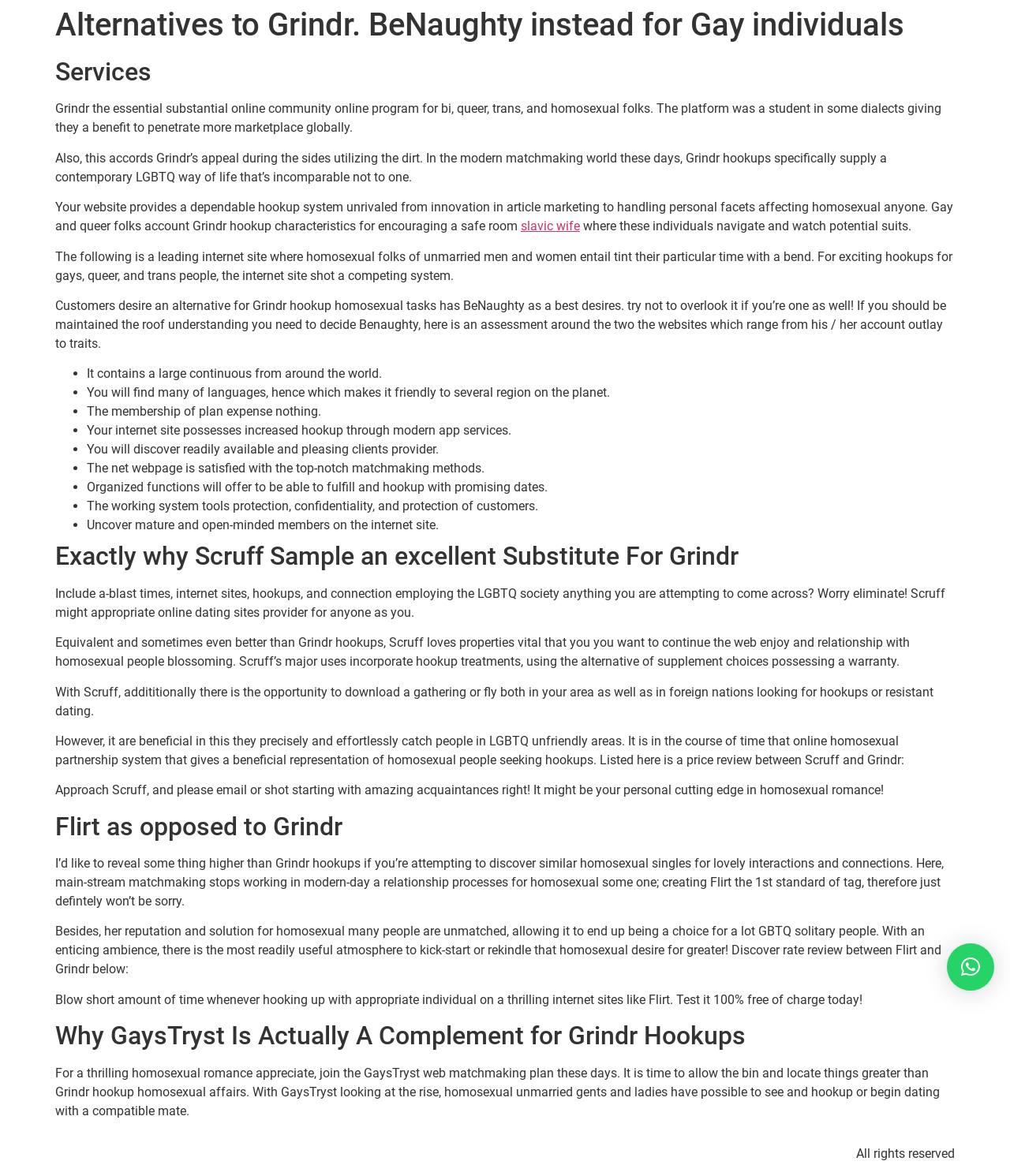What is the benefit of using BeNaughty?
Provide a short answer using one word or a brief phrase based on the image.

Free membership